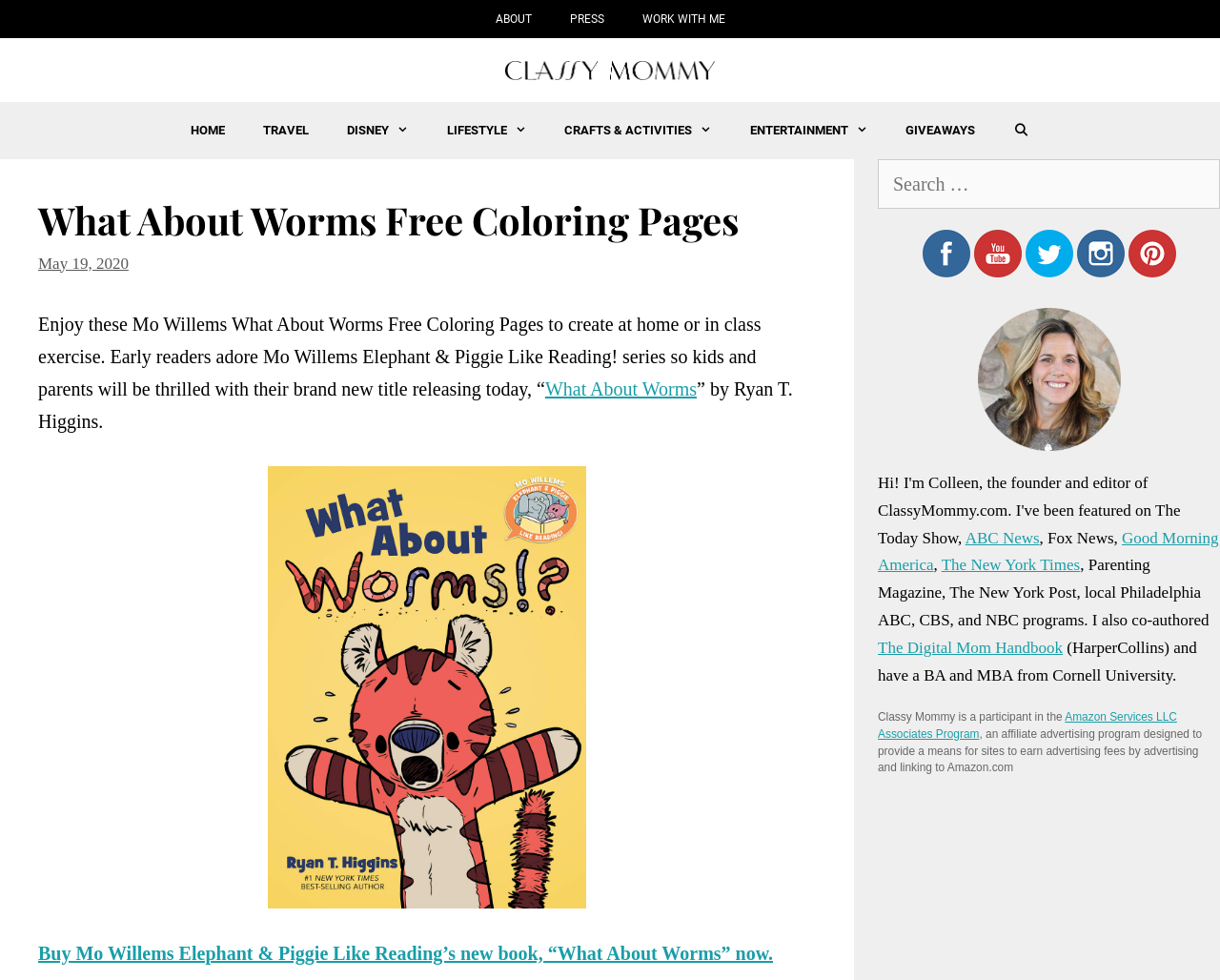Please find and report the bounding box coordinates of the element to click in order to perform the following action: "Visit the 'CRAFTS & ACTIVITIES' page". The coordinates should be expressed as four float numbers between 0 and 1, in the format [left, top, right, bottom].

[0.447, 0.104, 0.599, 0.162]